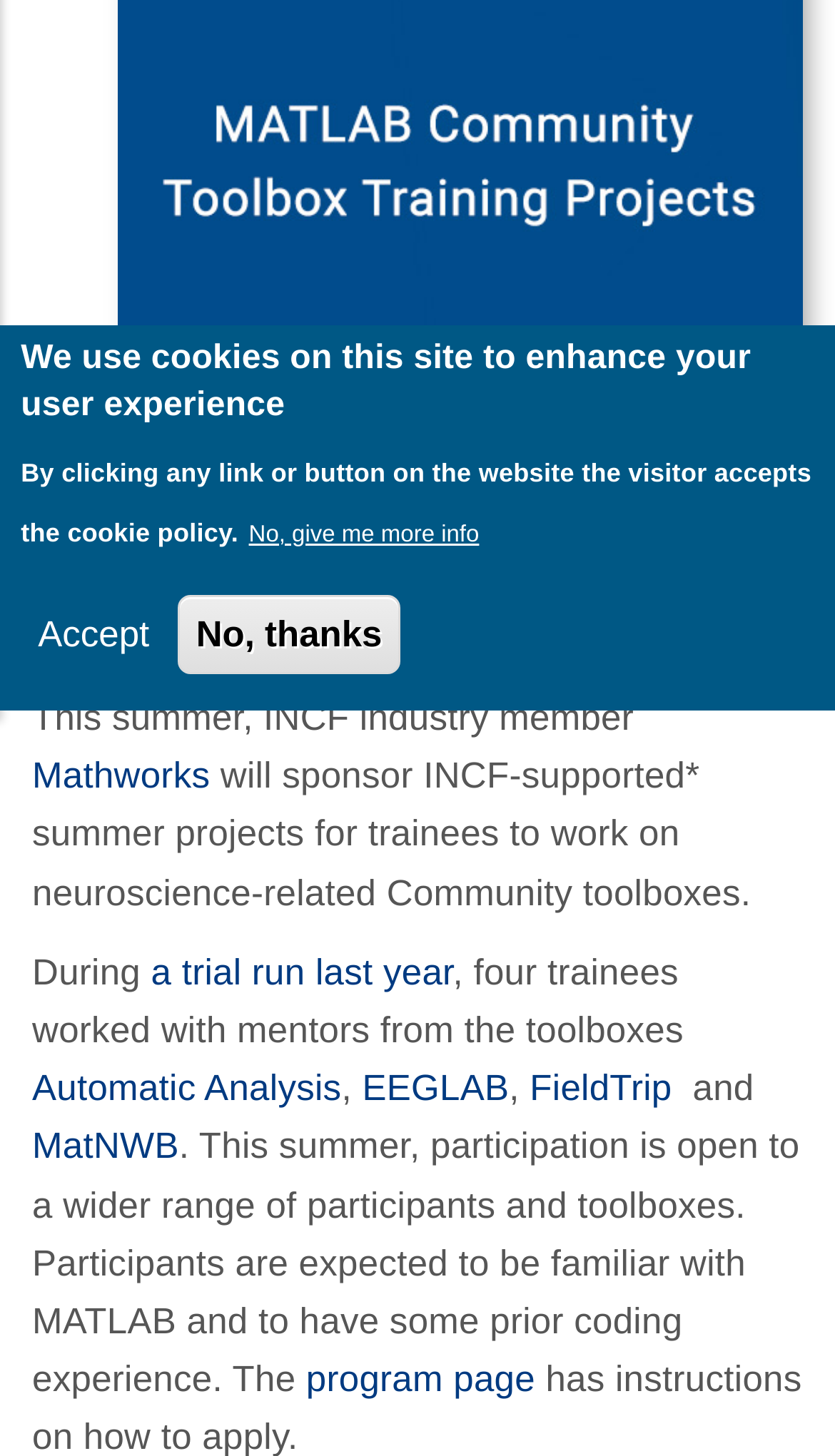Provide the bounding box coordinates for the UI element described in this sentence: "Automatic Analysis". The coordinates should be four float values between 0 and 1, i.e., [left, top, right, bottom].

[0.038, 0.734, 0.409, 0.762]